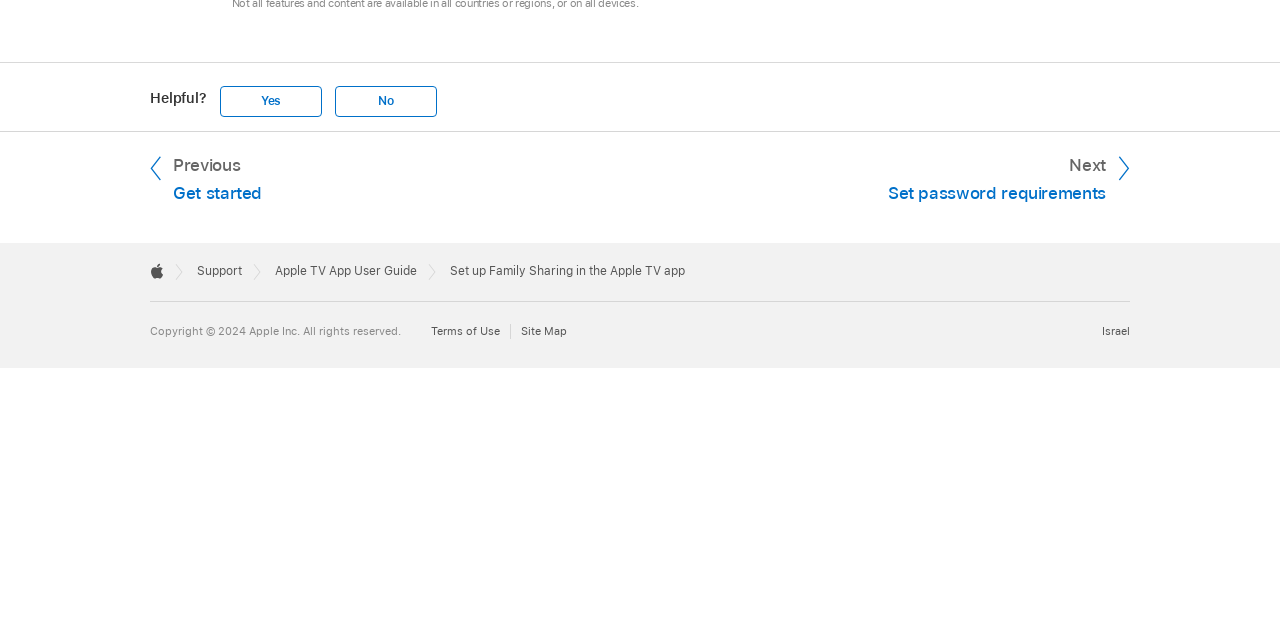From the element description No, predict the bounding box coordinates of the UI element. The coordinates must be specified in the format (top-left x, top-left y, bottom-right x, bottom-right y) and should be within the 0 to 1 range.

[0.262, 0.135, 0.341, 0.182]